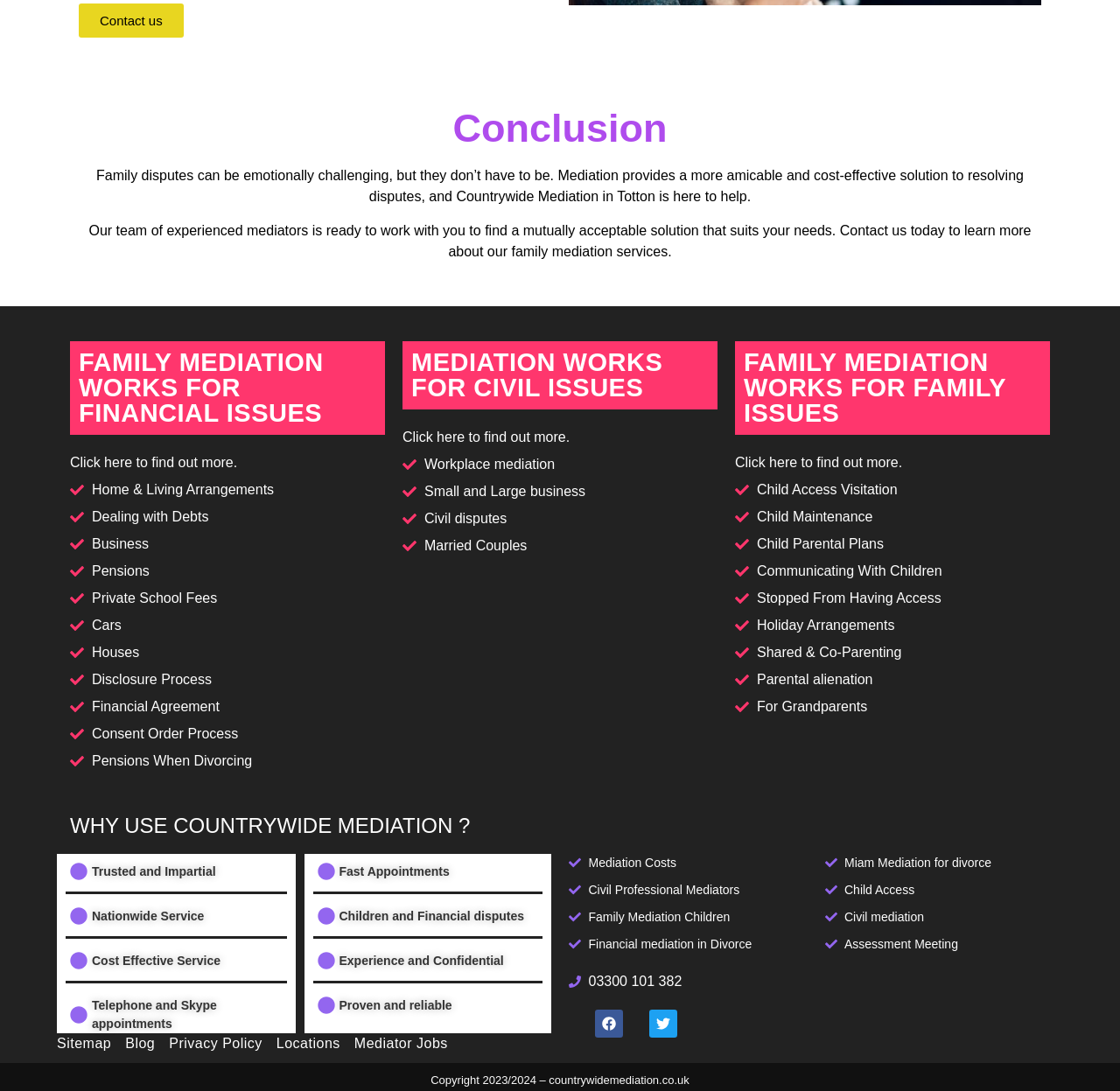Given the element description: "Contact us", predict the bounding box coordinates of the UI element it refers to, using four float numbers between 0 and 1, i.e., [left, top, right, bottom].

[0.07, 0.003, 0.164, 0.035]